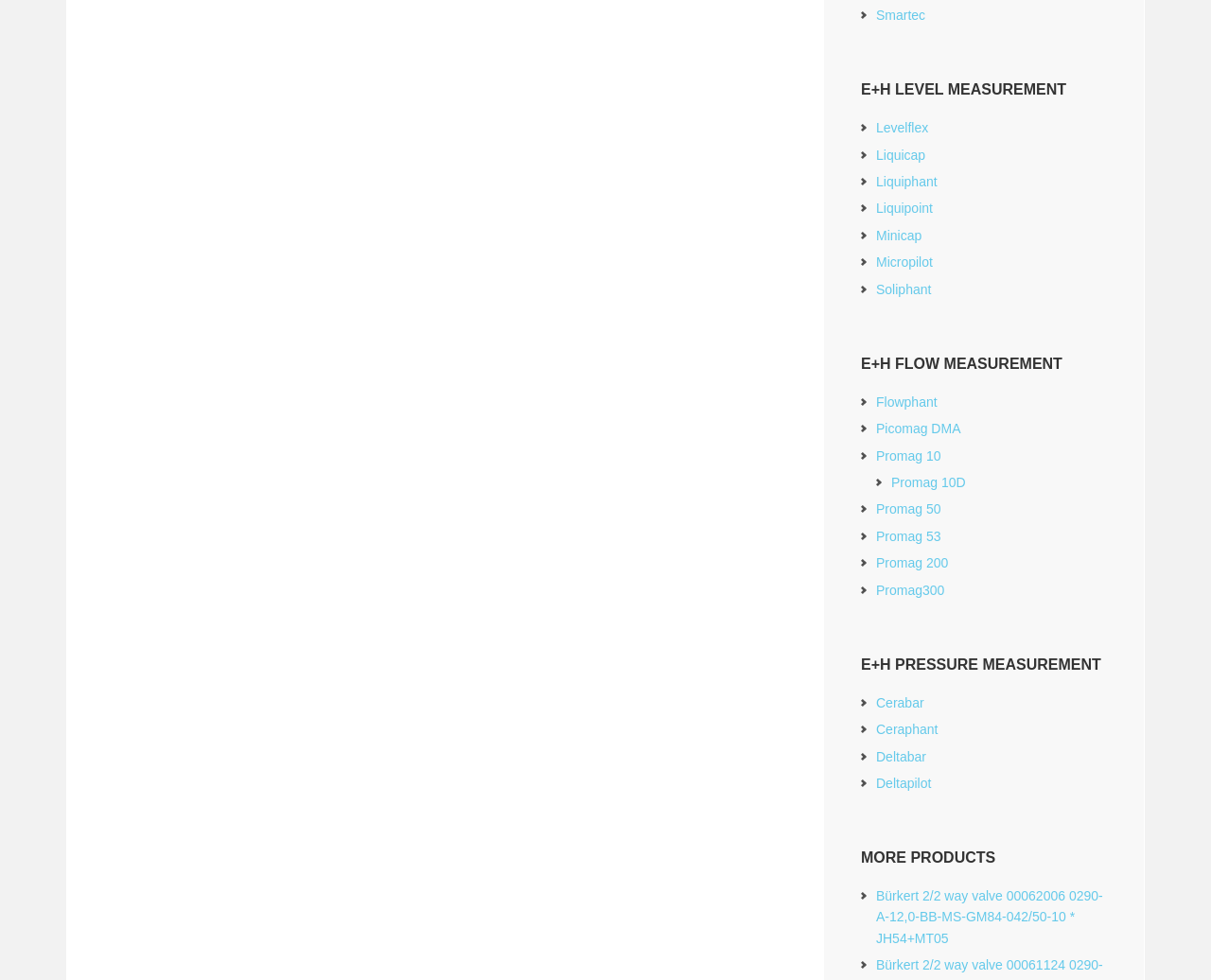Locate the bounding box coordinates of the element's region that should be clicked to carry out the following instruction: "Visit Bürkert 2/2 way valve product page". The coordinates need to be four float numbers between 0 and 1, i.e., [left, top, right, bottom].

[0.723, 0.906, 0.911, 0.965]